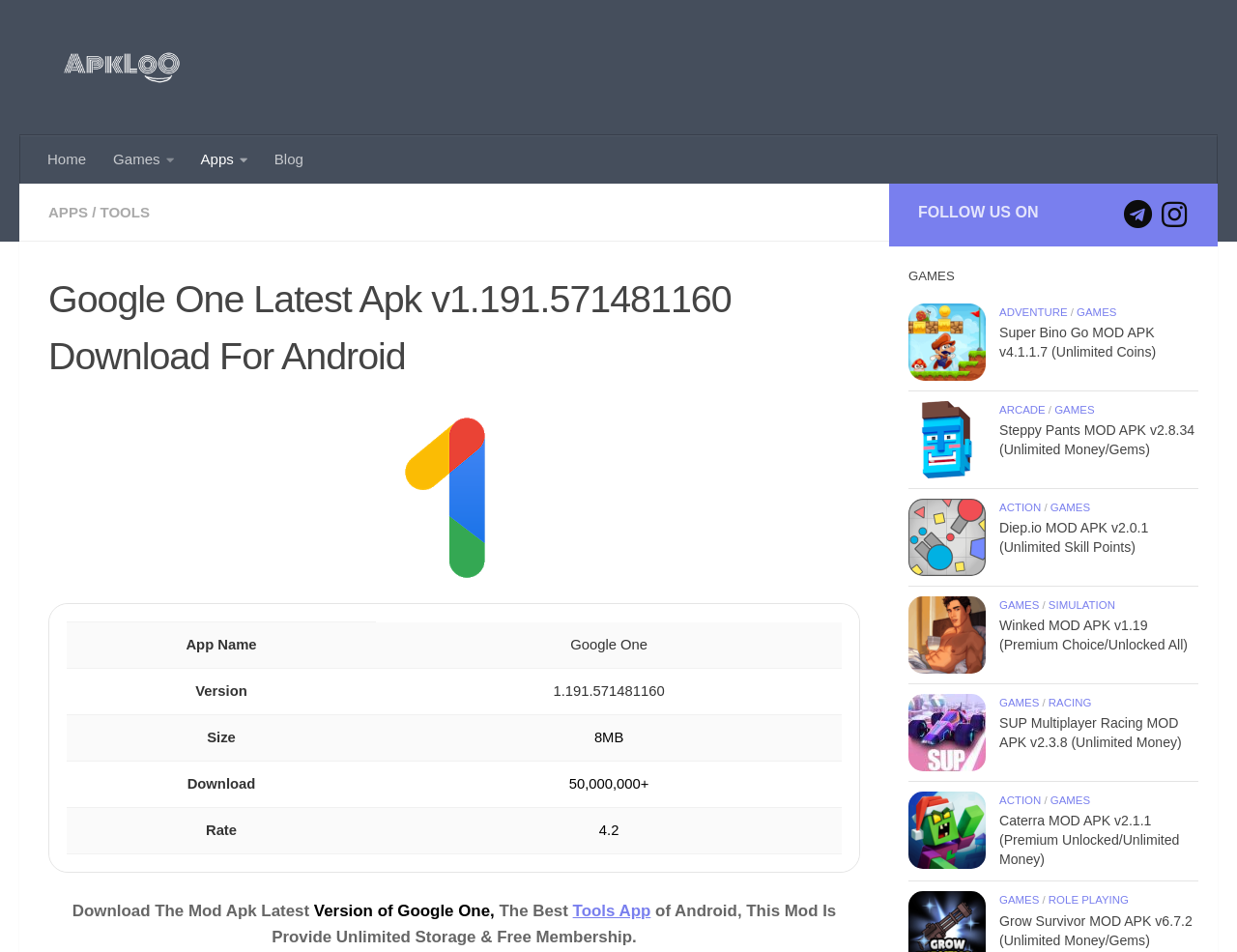Find and specify the bounding box coordinates that correspond to the clickable region for the instruction: "Check the rate of Google One".

[0.054, 0.849, 0.681, 0.897]